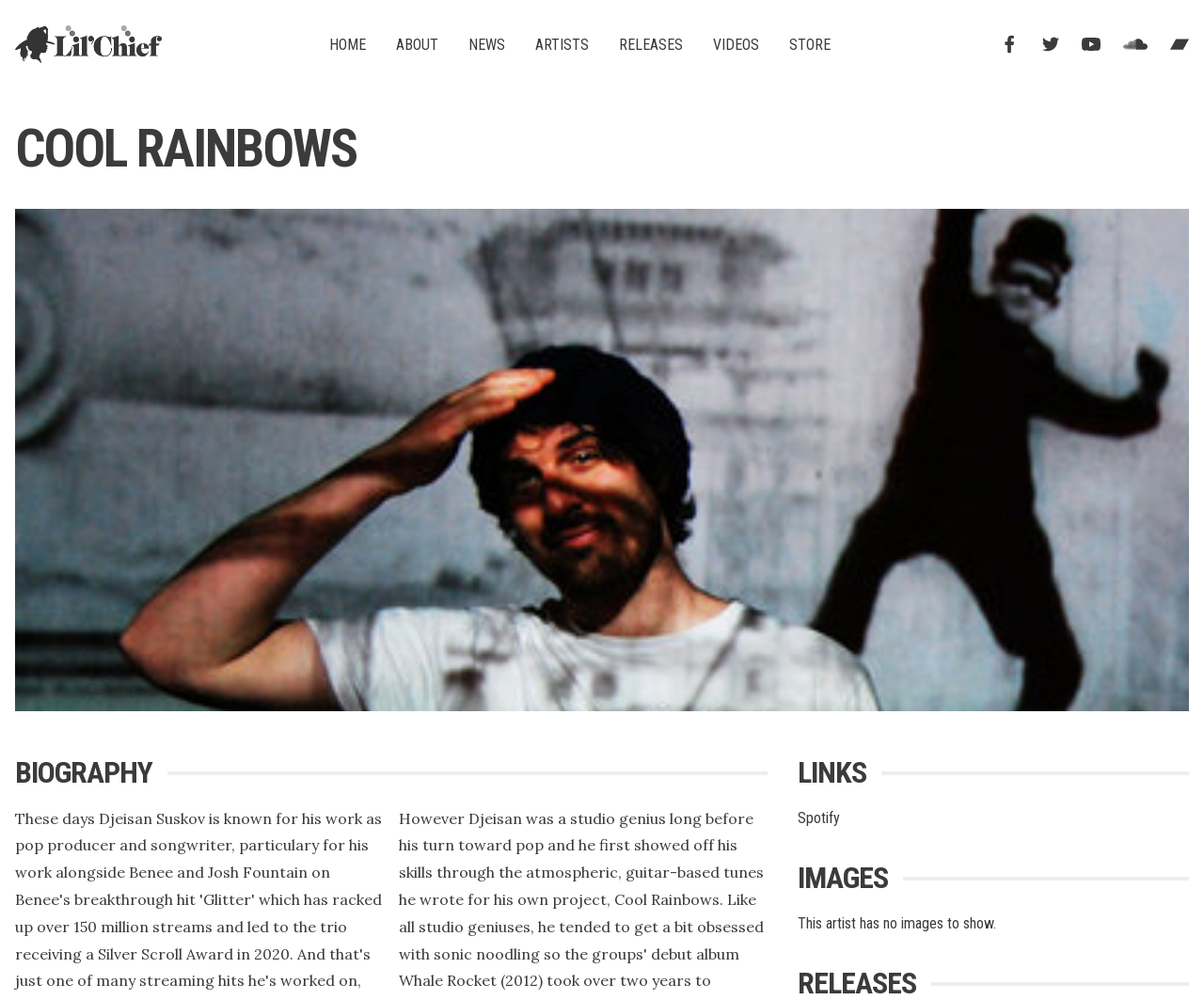Please find the bounding box coordinates of the element that you should click to achieve the following instruction: "visit Facebook page". The coordinates should be presented as four float numbers between 0 and 1: [left, top, right, bottom].

[0.83, 0.033, 0.847, 0.057]